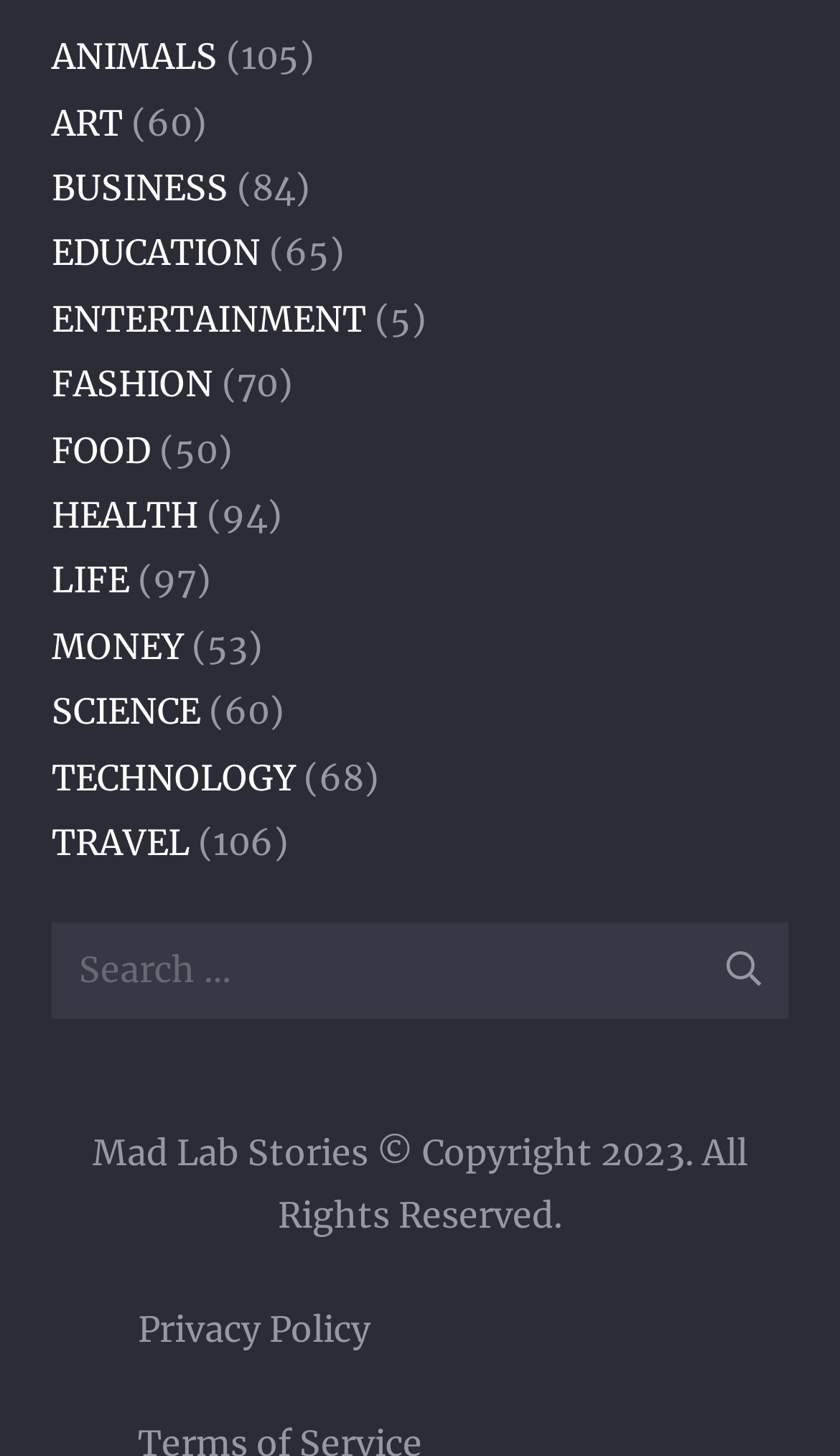What is the purpose of the search box?
Look at the screenshot and provide an in-depth answer.

The search box is accompanied by a static text 'Search for:', and there is a button labeled 'Search', which suggests that the purpose of the search box is to search for content on the webpage.